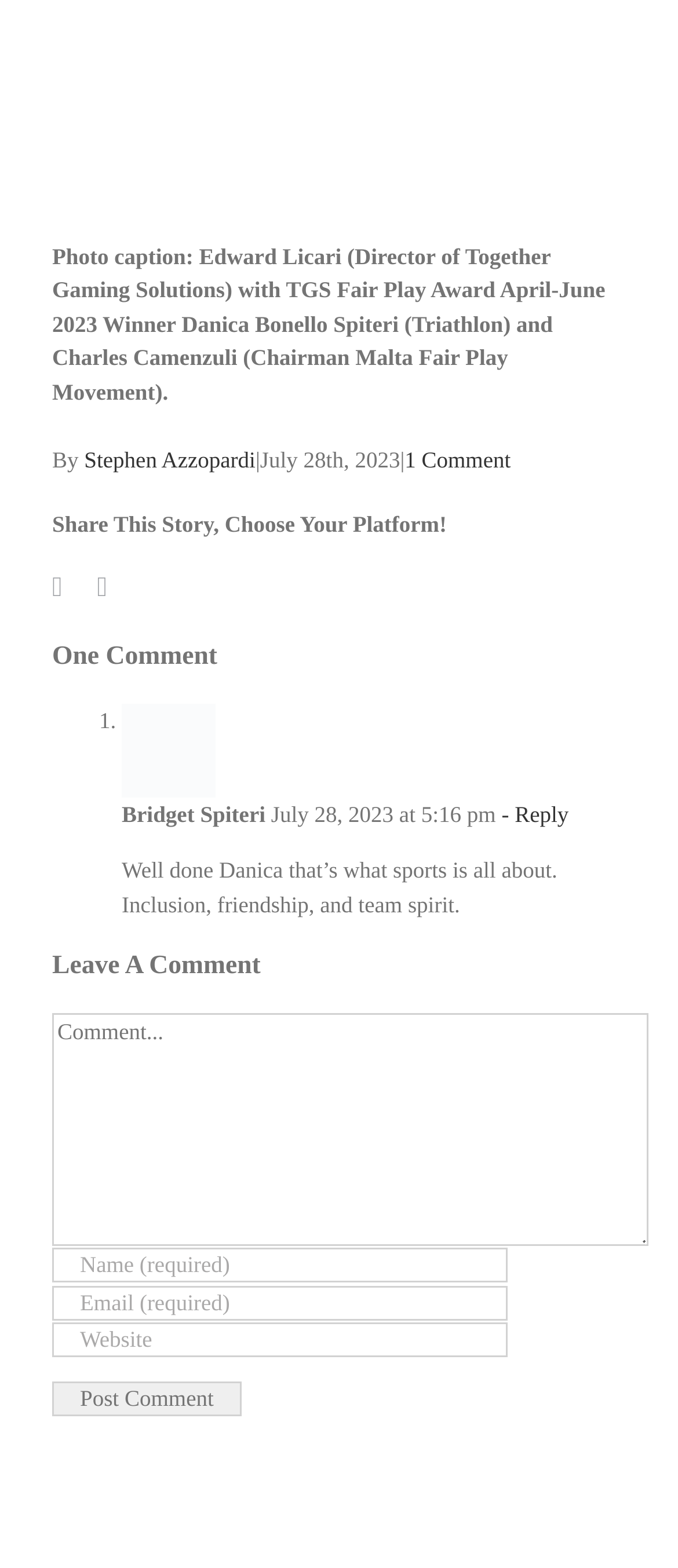Locate the bounding box coordinates of the element I should click to achieve the following instruction: "Reply to Bridget Spiteri's comment".

[0.731, 0.511, 0.839, 0.527]